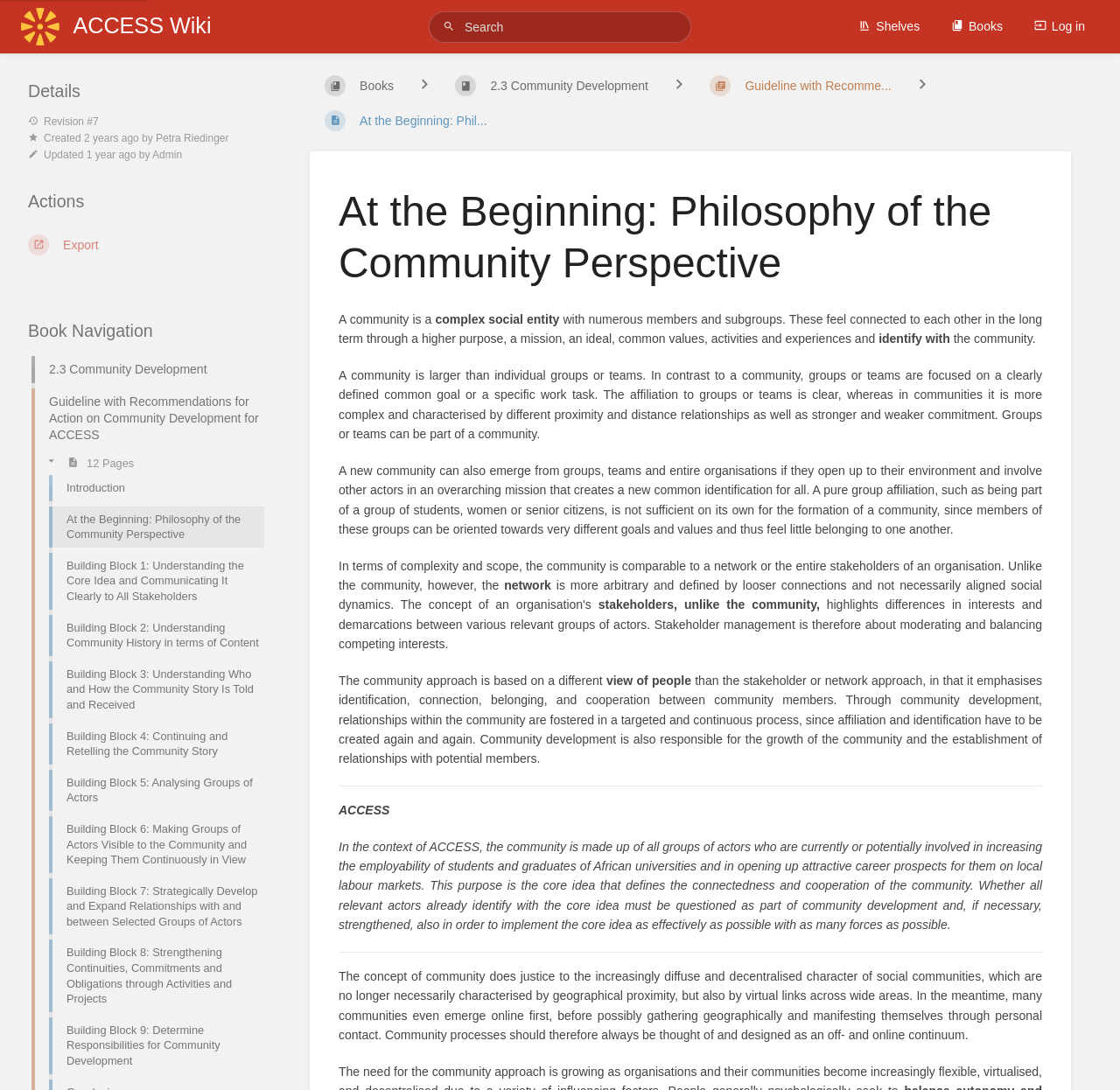How many pages are there in the '2.3 Community Development' section?
Can you offer a detailed and complete answer to this question?

I found the link '2.3 Community Development' on the webpage and clicked on it. Then, I saw a button that says '12 Pages', which indicates that there are 12 pages in the '2.3 Community Development' section.